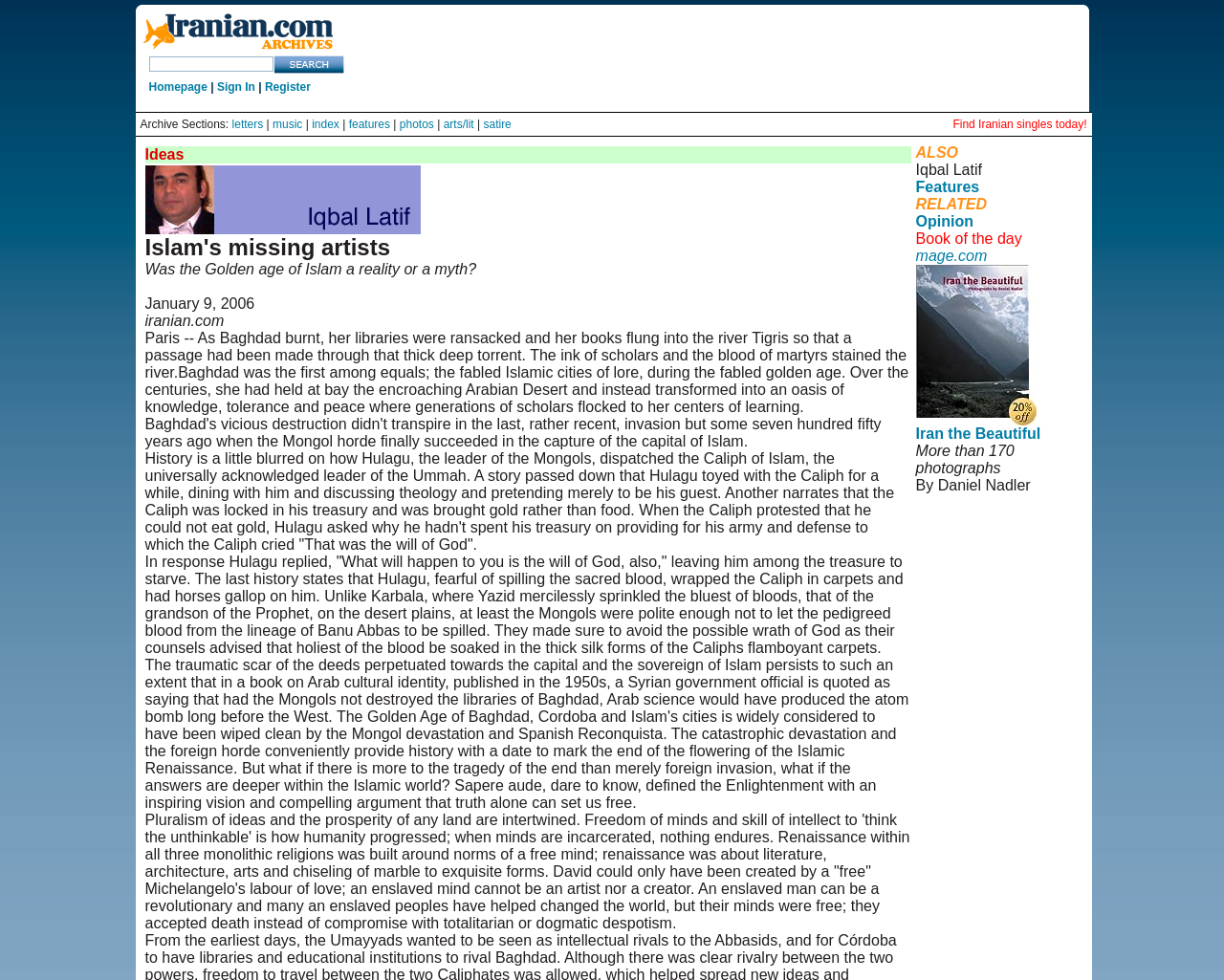Please provide the bounding box coordinates for the element that needs to be clicked to perform the instruction: "Go to 'Homepage'". The coordinates must consist of four float numbers between 0 and 1, formatted as [left, top, right, bottom].

[0.121, 0.082, 0.169, 0.096]